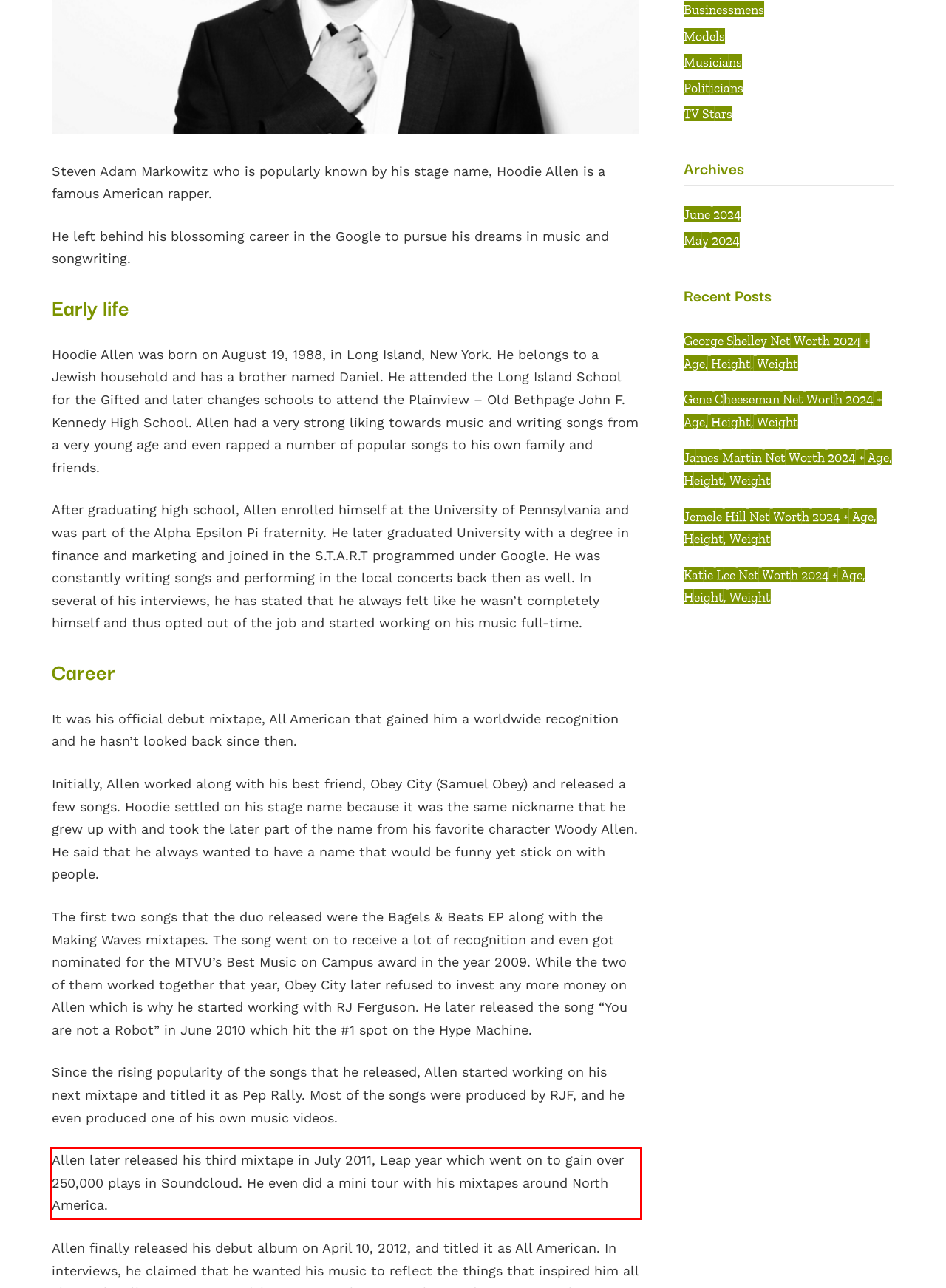You have a screenshot with a red rectangle around a UI element. Recognize and extract the text within this red bounding box using OCR.

Allen later released his third mixtape in July 2011, Leap year which went on to gain over 250,000 plays in Soundcloud. He even did a mini tour with his mixtapes around North America.